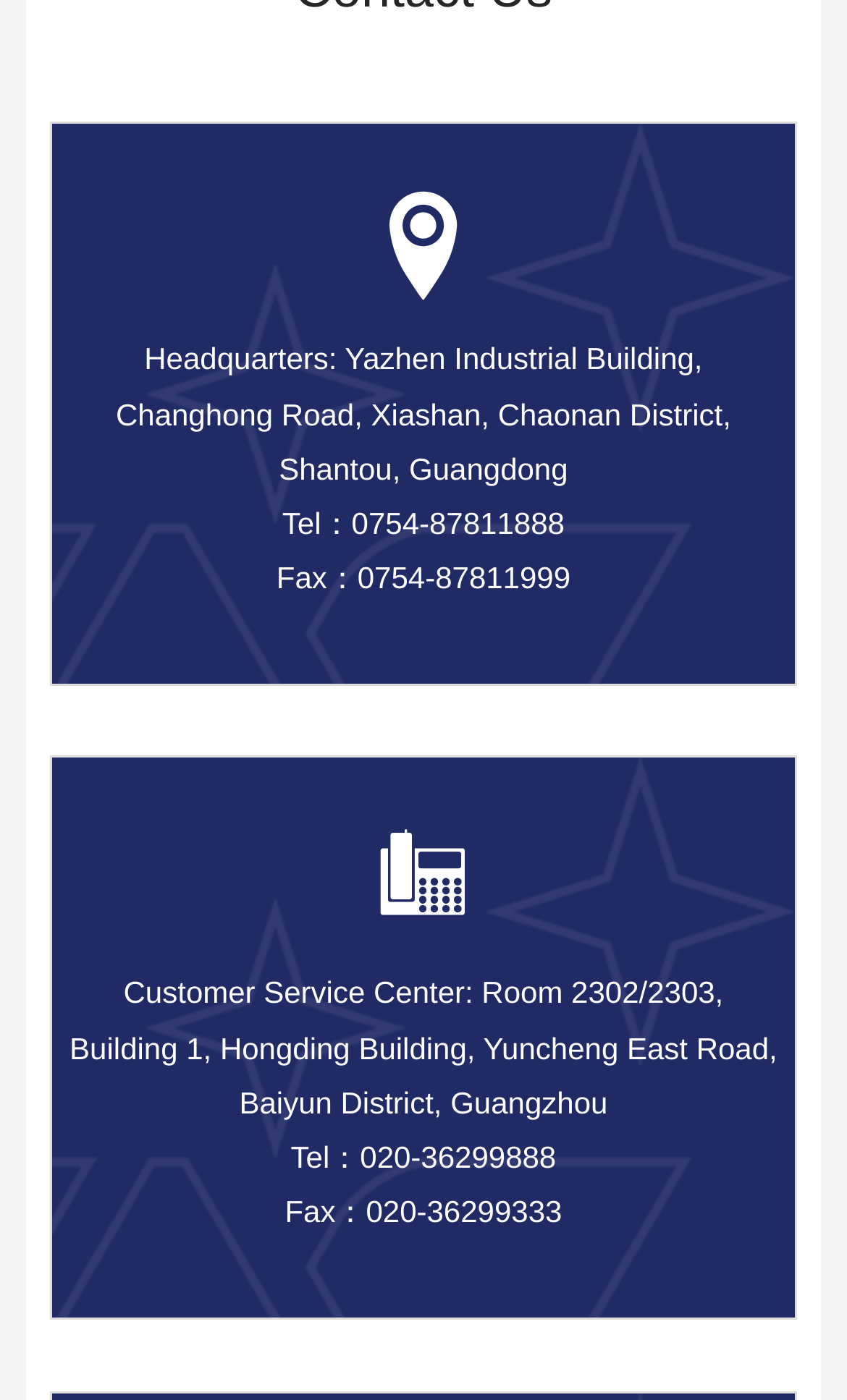Please determine the bounding box of the UI element that matches this description: Language. The coordinates should be given as (top-left x, top-left y, bottom-right x, bottom-right y), with all values between 0 and 1.

[0.05, 0.276, 0.95, 0.347]